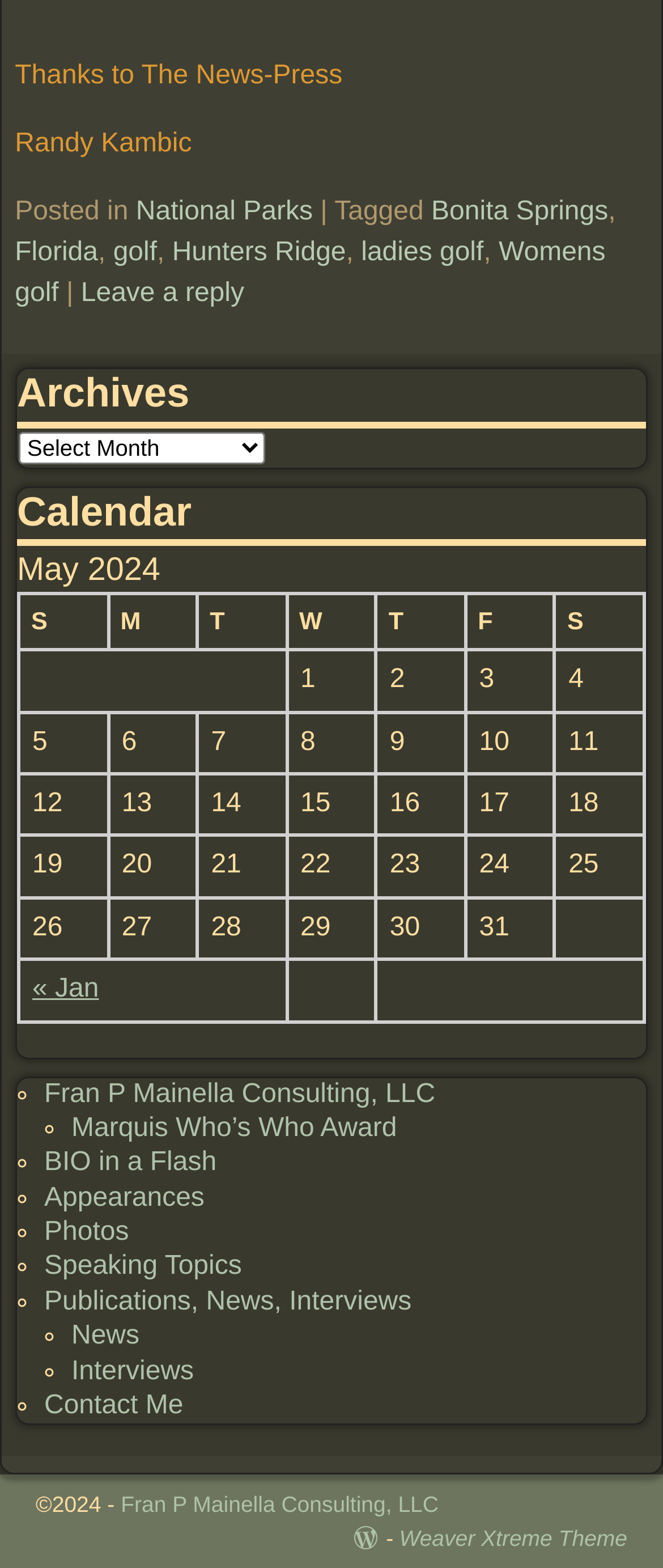Respond to the question below with a single word or phrase:
What is the calendar month displayed on the webpage?

May 2024